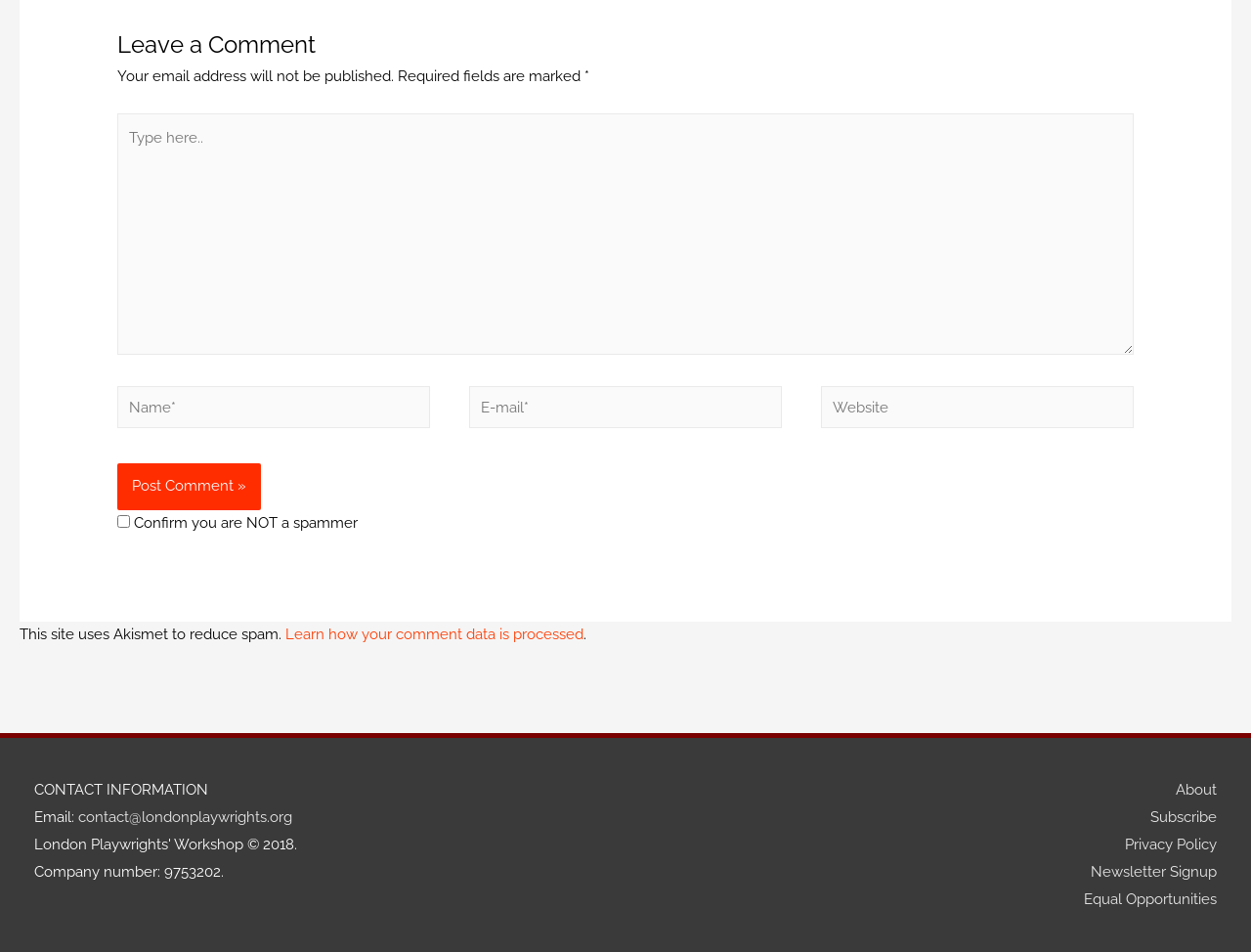What is the company number of the organization?
Please provide a full and detailed response to the question.

The company number is mentioned in the CONTACT INFORMATION section at the bottom of the webpage, which provides details about the organization.